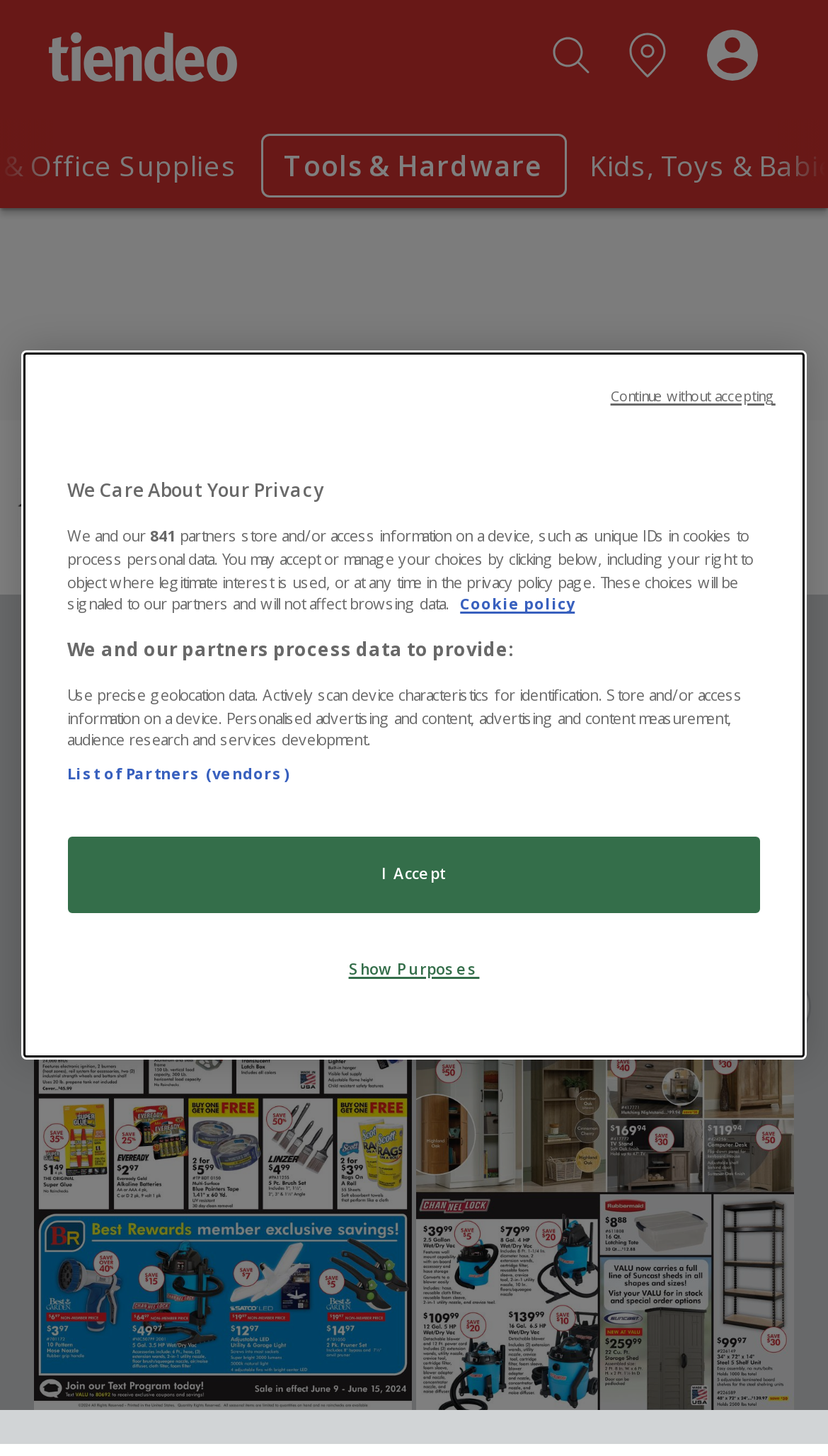Please determine the main heading text of this webpage.

Valu Home Centers - Coupons, Weekly Ads & Promo Codes